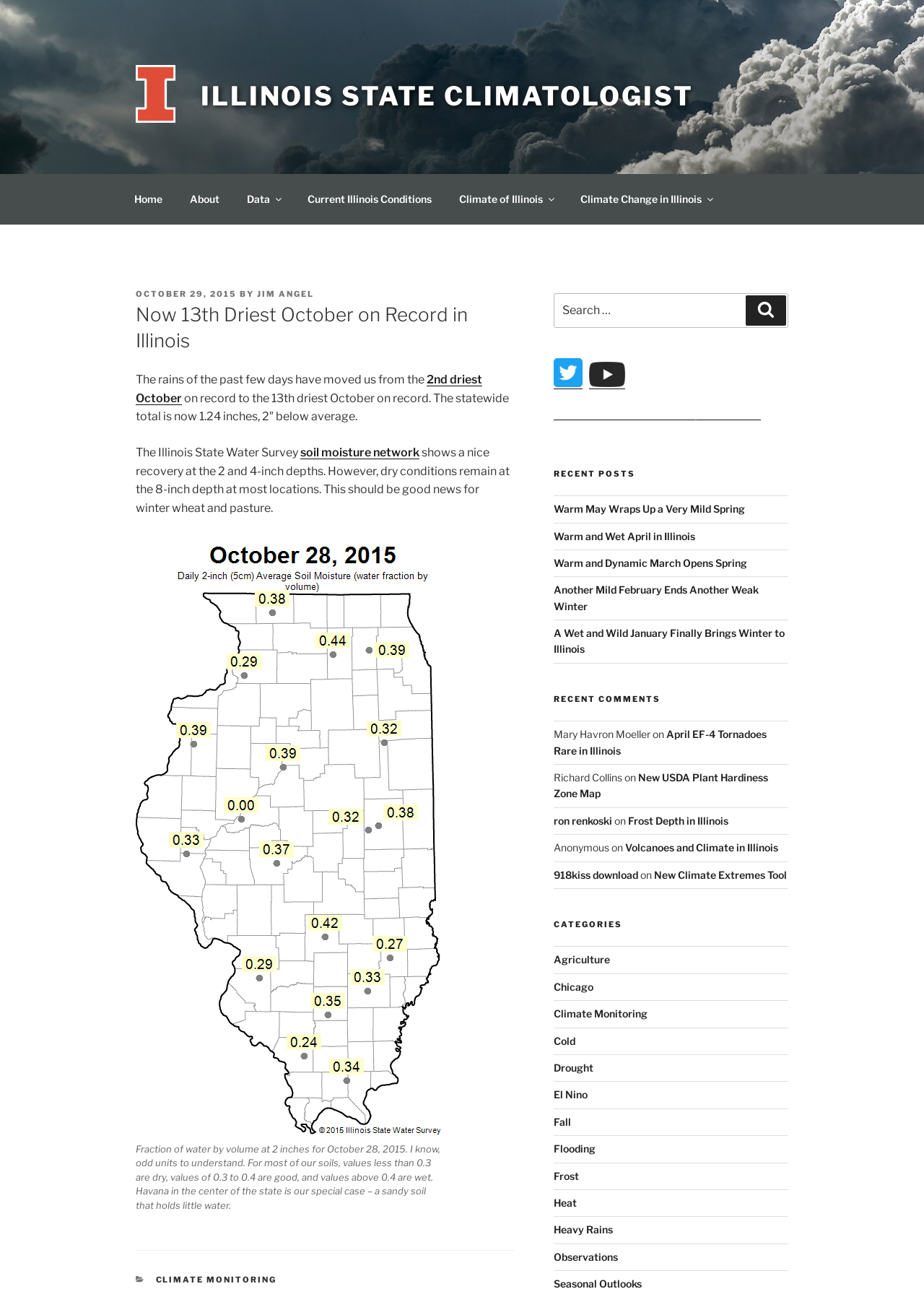What is the current Illinois condition?
Kindly answer the question with as much detail as you can.

Based on the webpage content, it is mentioned that 'The rains of the past few days have moved us from the 2nd driest October on record to the 13th driest October on record.' This indicates that the current Illinois condition is dry.